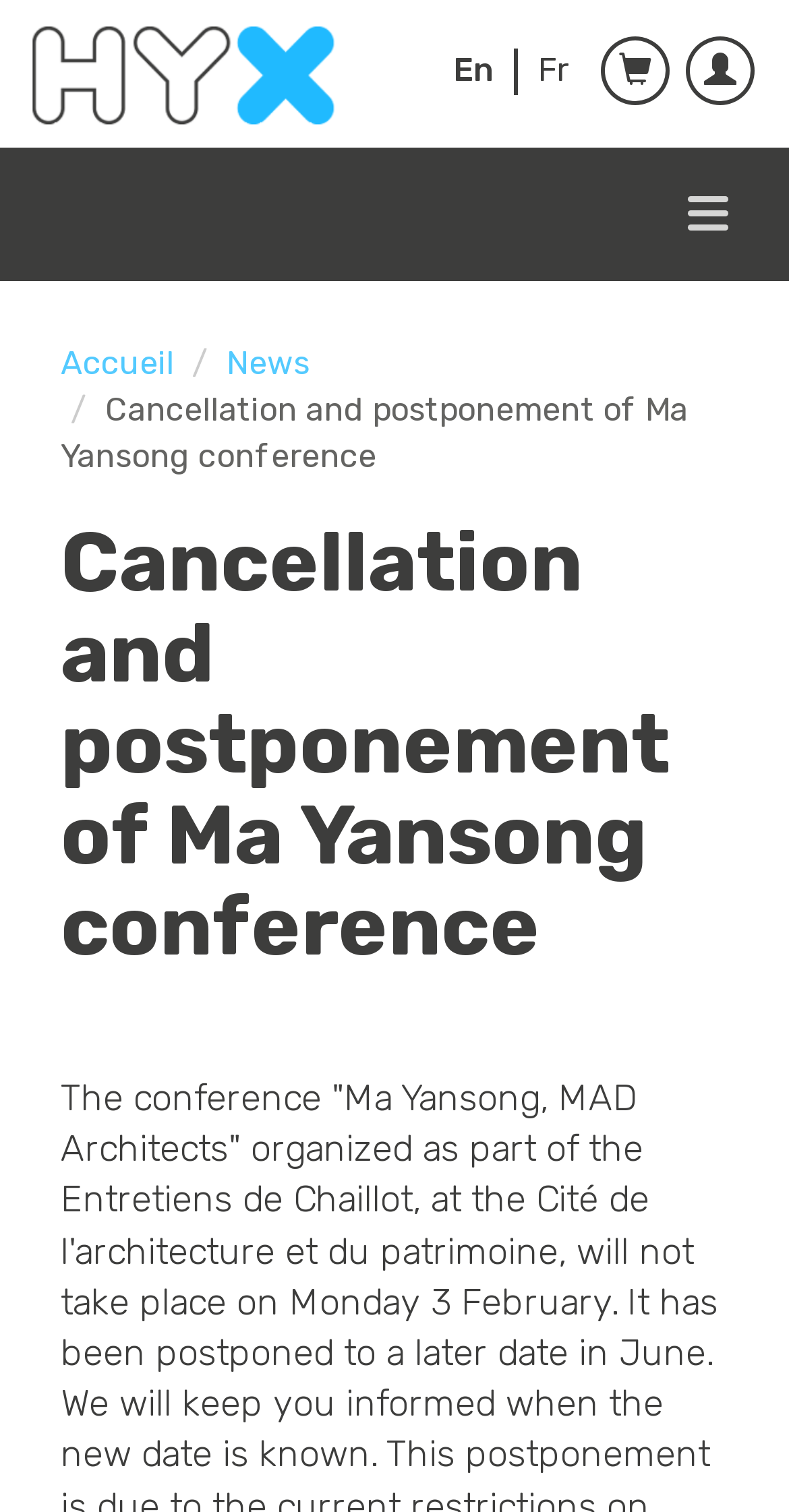Describe the entire webpage, focusing on both content and design.

The webpage appears to be an announcement page for the cancellation and postponement of a conference featuring Ma Yansong. At the top-left corner, there is a link to "Skip to main content". Next to it, there is a small image. 

On the top-right corner, there are three links: "En" and "Fr" for language selection, and a search icon represented by "\ue116". Beside the search icon, there is another icon "\ue008" and a button to "Toggle navigation". 

The main navigation menu is located on the top-center of the page, with links to "Accueil" (home) and "News". 

Below the navigation menu, there is a large heading that spans almost the entire width of the page, announcing the cancellation and postponement of Ma Yansong's conference. This heading is also preceded by a static text with the same content, which is slightly smaller in size.